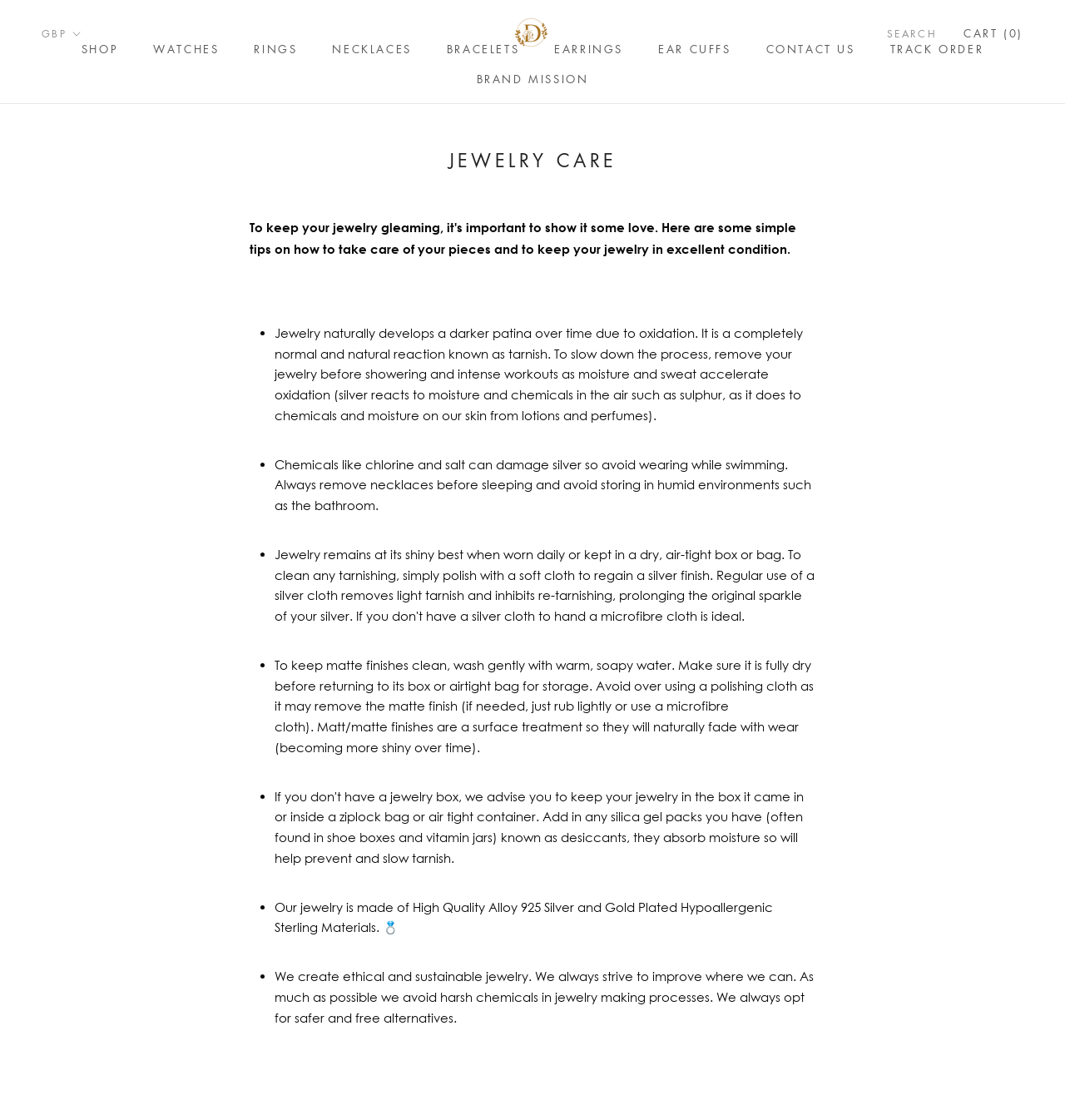How can I slow down the tarnishing of my jewelry?
Provide a one-word or short-phrase answer based on the image.

Remove jewelry before showering and intense workouts